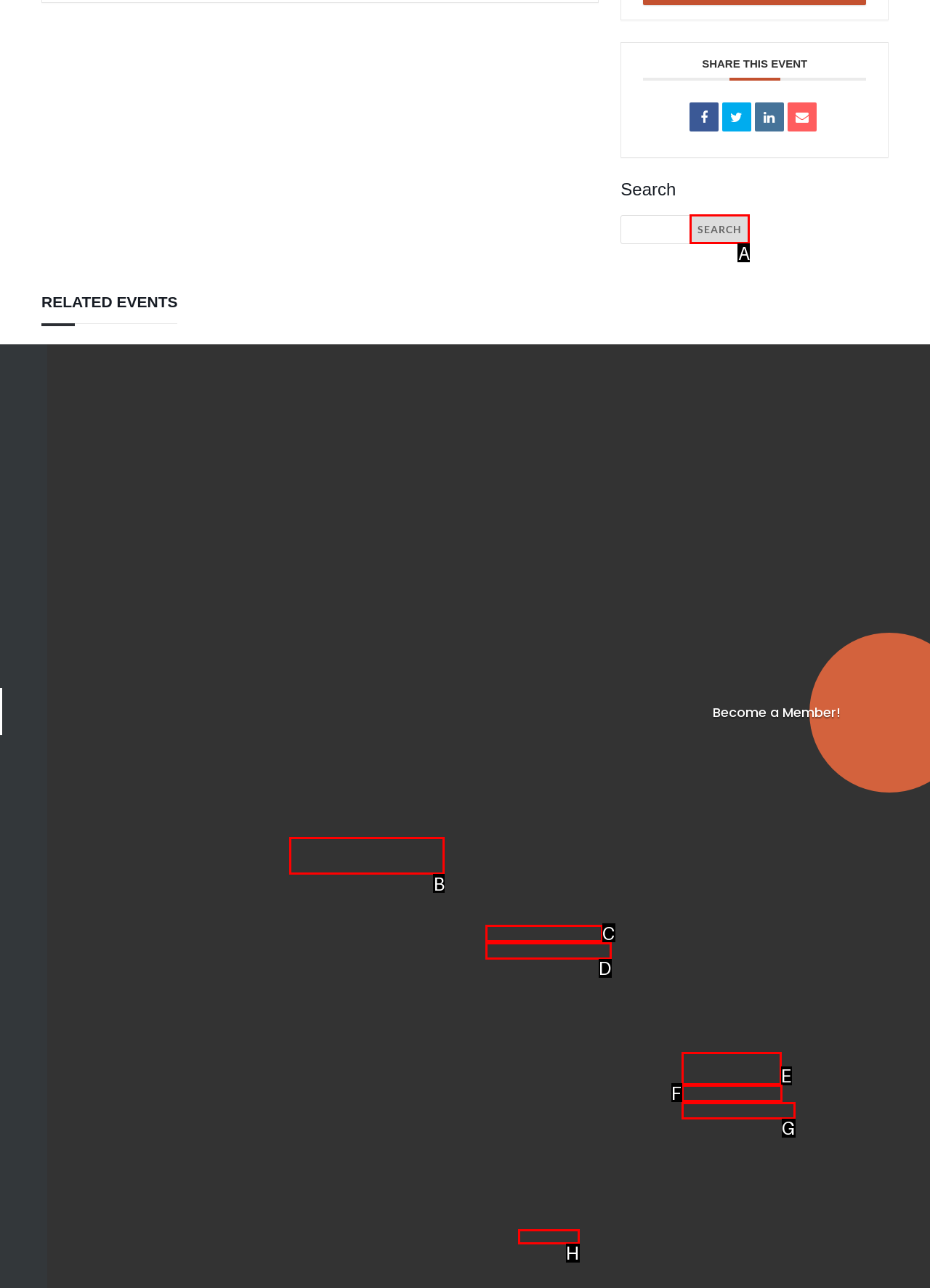Determine which HTML element should be clicked for this task: Get involved in biking activities
Provide the option's letter from the available choices.

B